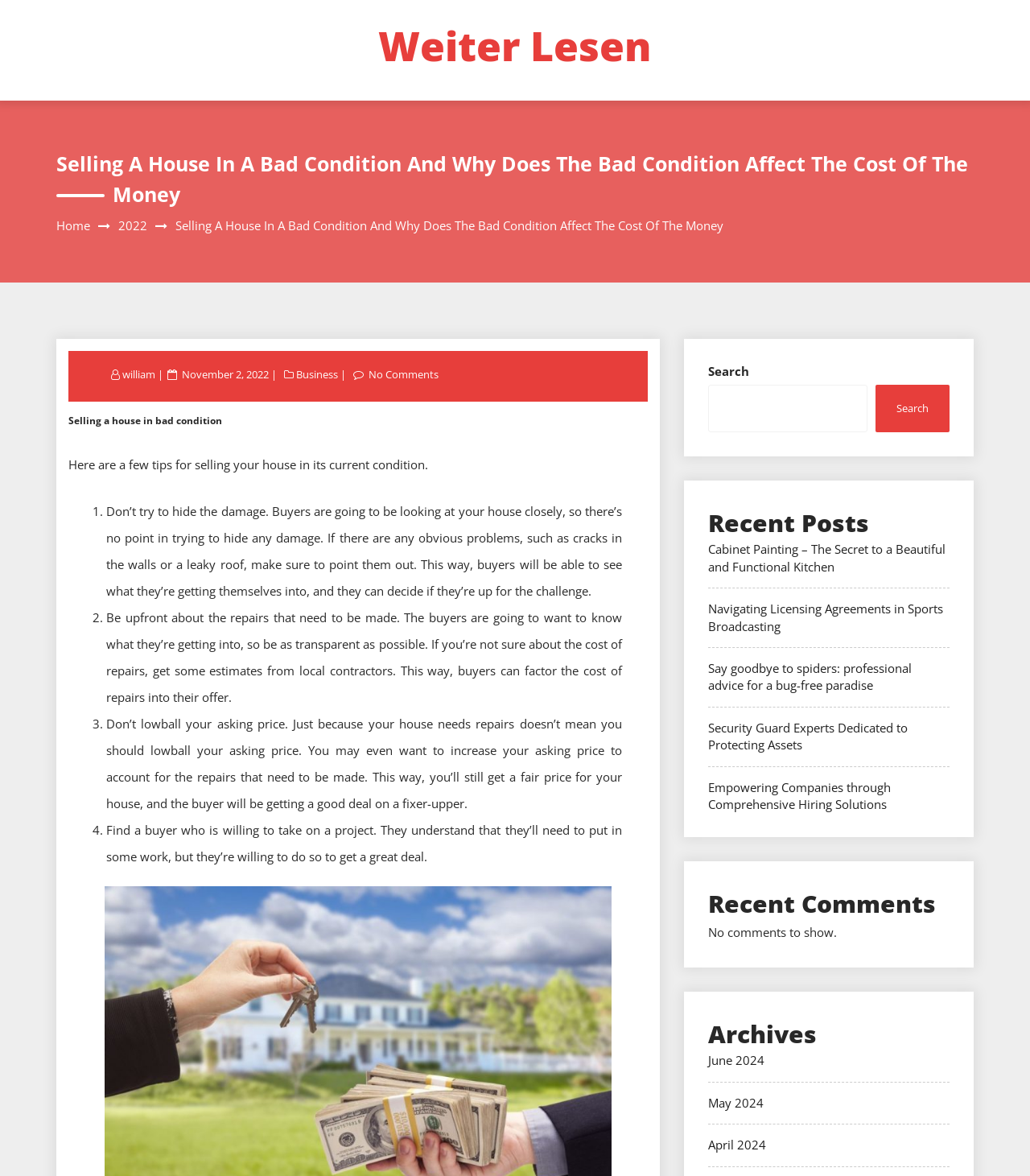From the screenshot, find the bounding box of the UI element matching this description: "November 2, 2022". Supply the bounding box coordinates in the form [left, top, right, bottom], each a float between 0 and 1.

[0.174, 0.312, 0.263, 0.325]